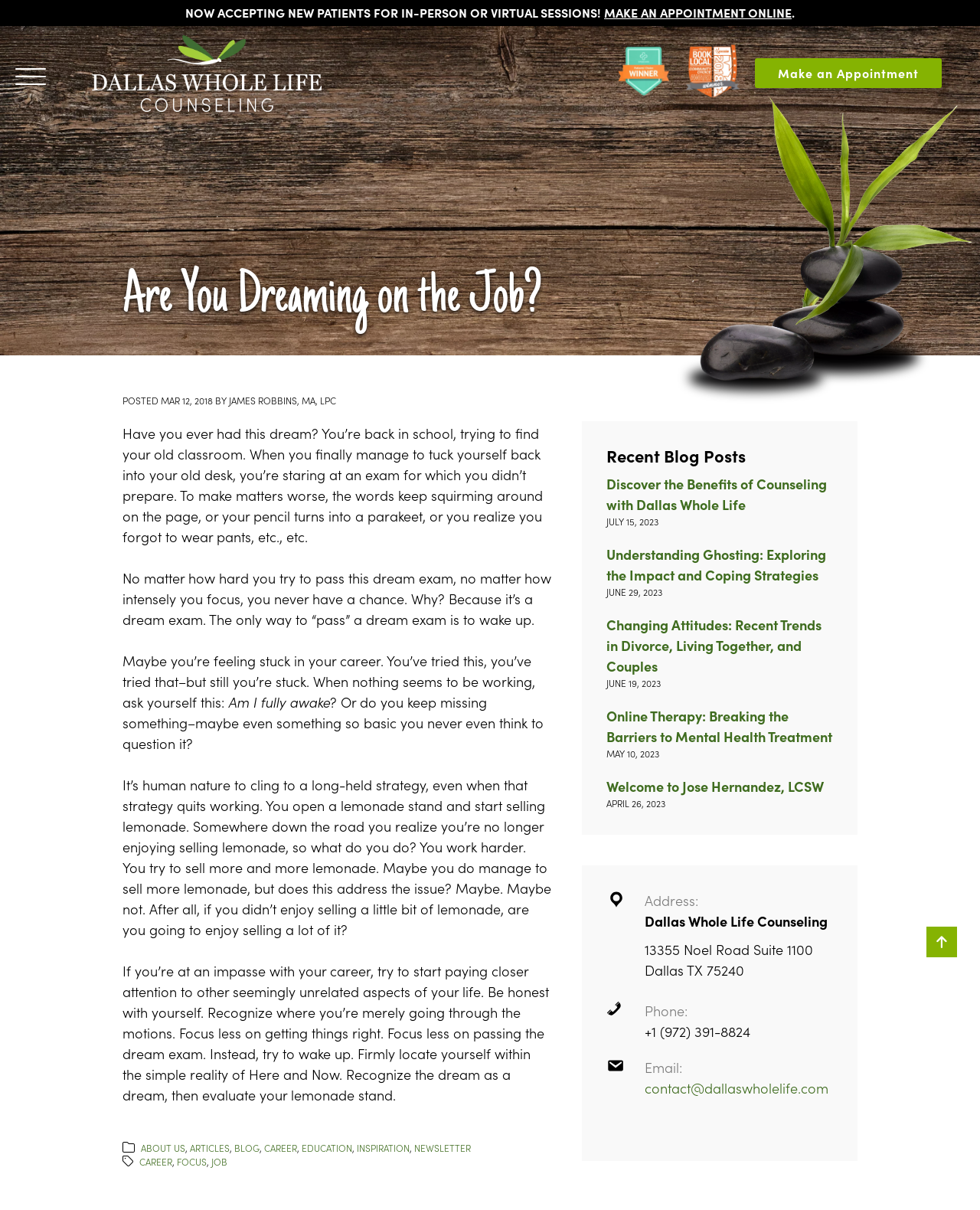Describe the entire webpage, focusing on both content and design.

This webpage is about Dallas Whole Life Counseling, a counseling service provider in Dallas, Texas. At the top of the page, there is a prominent call-to-action button "MAKE AN APPOINTMENT ONLINE" next to a brief announcement "NOW ACCEPTING NEW PATIENTS FOR IN-PERSON OR VIRTUAL SESSIONS!".

Below this, there is a navigation menu with a "Show Menu" button on the left and a logo of Dallas Whole Life Counseling on the right, which is an image accompanied by the text "DALLAS WHOLE LIFE COUNSELING" and a subtitle "Licensed Psychologists, Counselors and Therapists in Dallas Texas Fort Worth Texas".

The main content of the page is an article titled "Are You Dreaming on the Job?" which discusses the feeling of being stuck in one's career. The article is divided into several paragraphs, with a header "POSTED MAR 12, 2018" and an author "JAMES ROBBINS, MA, LPC" at the top. The text explores the idea of being stuck in a dream-like state, and how to break free from it by paying attention to other aspects of life and focusing on the present moment.

On the right side of the page, there is a sidebar with a heading "Recent Blog Posts" that lists several blog post titles with their corresponding dates, including "Discover the Benefits of Counseling with Dallas Whole Life", "Understanding Ghosting: Exploring the Impact and Coping Strategies", and "Online Therapy: Breaking the Barriers to Mental Health Treatment".

At the bottom of the page, there is a footer section with links to other pages on the website, including "ABOUT US", "ARTICLES", "BLOG", "CAREER", "EDUCATION", "INSPIRATION", and "NEWSLETTER". There is also a section with the address, phone number, and email of Dallas Whole Life Counseling.